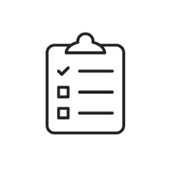Generate an elaborate description of what you see in the image.

The image features a simple line icon of a clipboard with a checklist. The clipboard design includes a checkmark next to one of the checklist items, indicating that a task has been completed, while two additional items remain unchecked. This visual representation is commonly associated with organization, task management, and assessment, making it particularly relevant in contexts such as healthcare, education, and personal productivity. It complements the theme of hypnotherapy services, highlighting the structured approach to addressing habits and mental health.